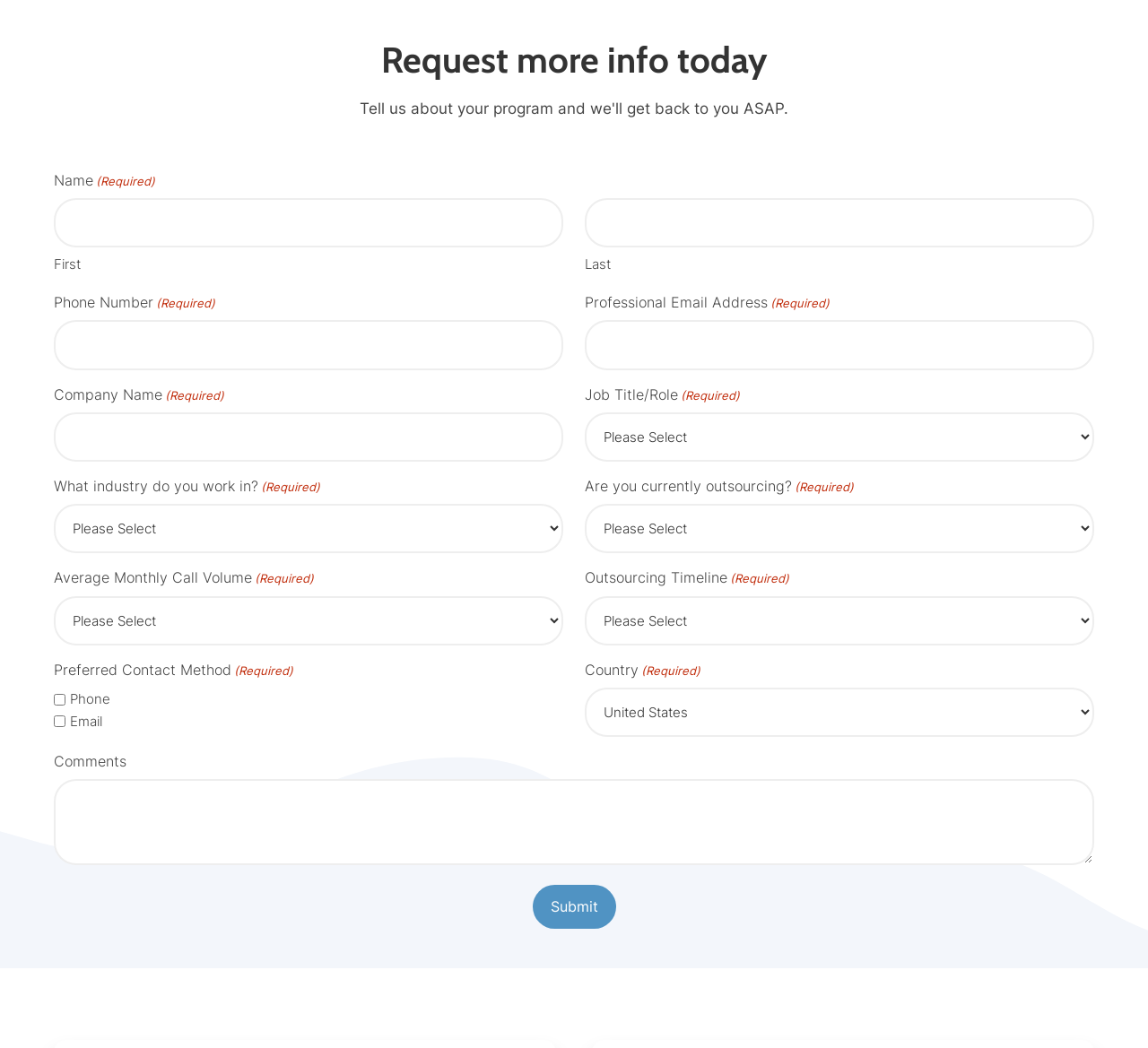Using the information in the image, could you please answer the following question in detail:
What is the purpose of this webpage?

The webpage has a heading 'Request more info today' and contains a form with various fields to fill in, suggesting that the purpose of this webpage is to request more information about a particular service or product.